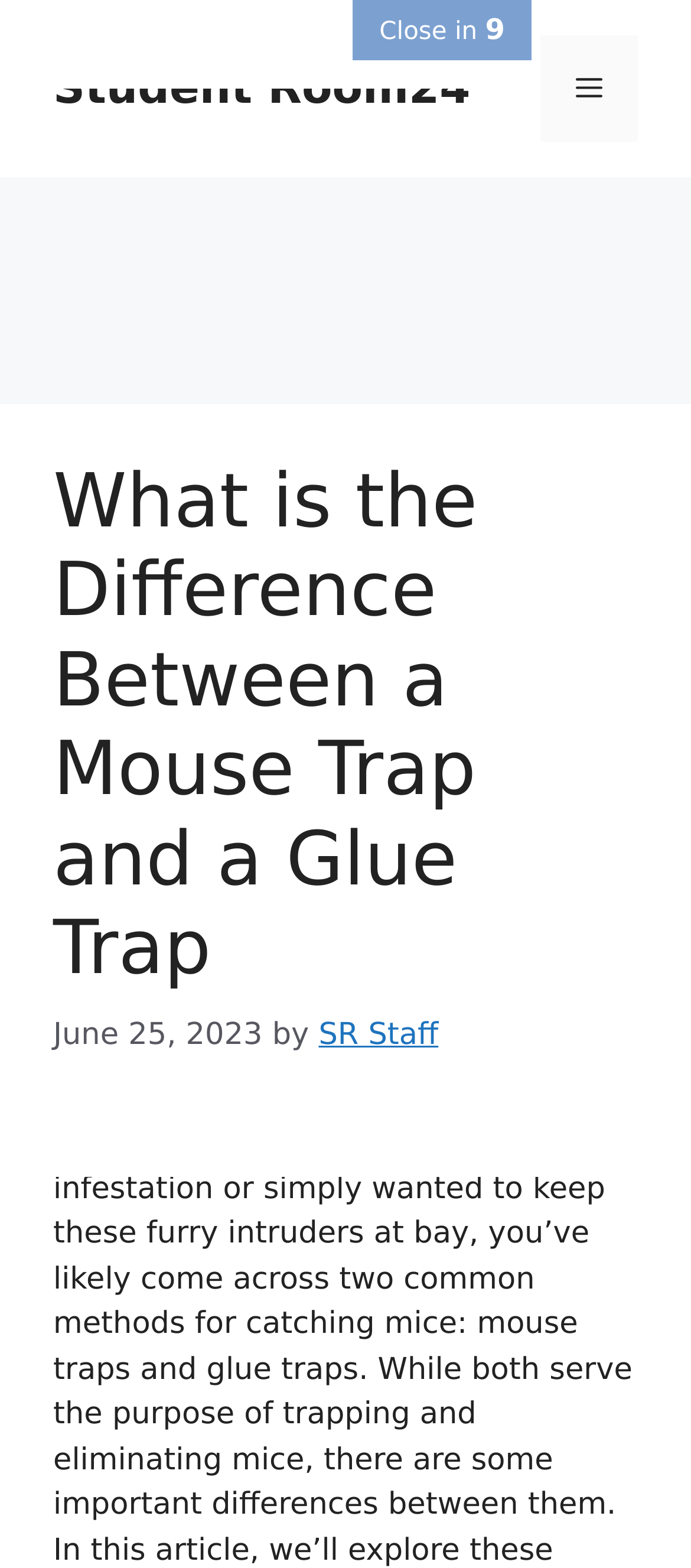Bounding box coordinates are specified in the format (top-left x, top-left y, bottom-right x, bottom-right y). All values are floating point numbers bounded between 0 and 1. Please provide the bounding box coordinate of the region this sentence describes: Student Room24

[0.077, 0.04, 0.681, 0.072]